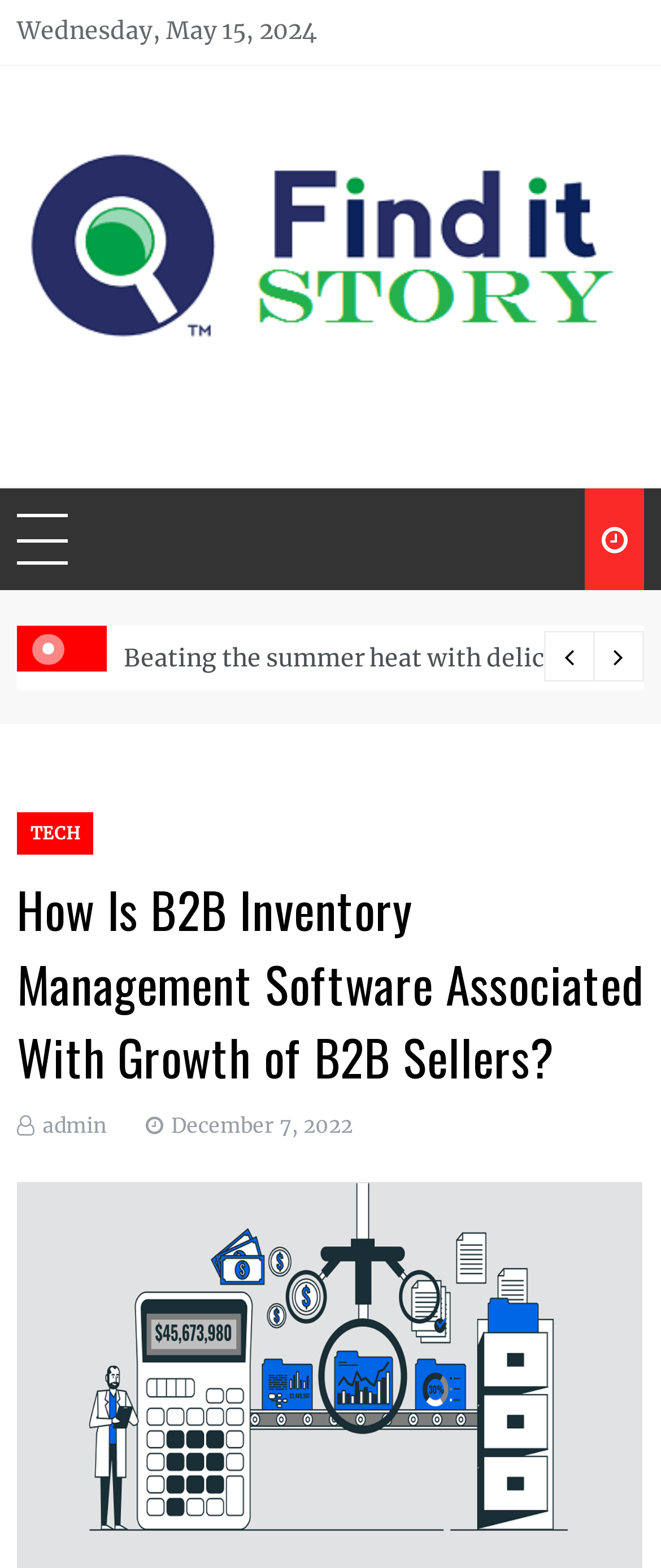Create an elaborate caption for the webpage.

The webpage appears to be an article or blog post discussing the association between B2B inventory management software and the growth of B2B sellers. At the top-left corner, there is a date displayed as "Wednesday, May 15, 2024". Below the date, there is an unidentified link spanning almost the entire width of the page. 

To the right of the date, there are three buttons in a row, with the first button being relatively small and the other two being larger. The larger buttons contain icons, specifically '\uf017' and '\uf105', which are likely social media or sharing icons.

Further down the page, there is a section with a link labeled "TECH" at the top-left corner. Below this link, there is a heading that reads "How Is B2B Inventory Management Software Associated With Growth of B2B Sellers?", which takes up most of the page width. 

At the bottom of the page, there are two links, one labeled "admin" and the other containing an icon '\uf017' and the date "December 7, 2022". The latter link also contains a time element, but the time is not specified.